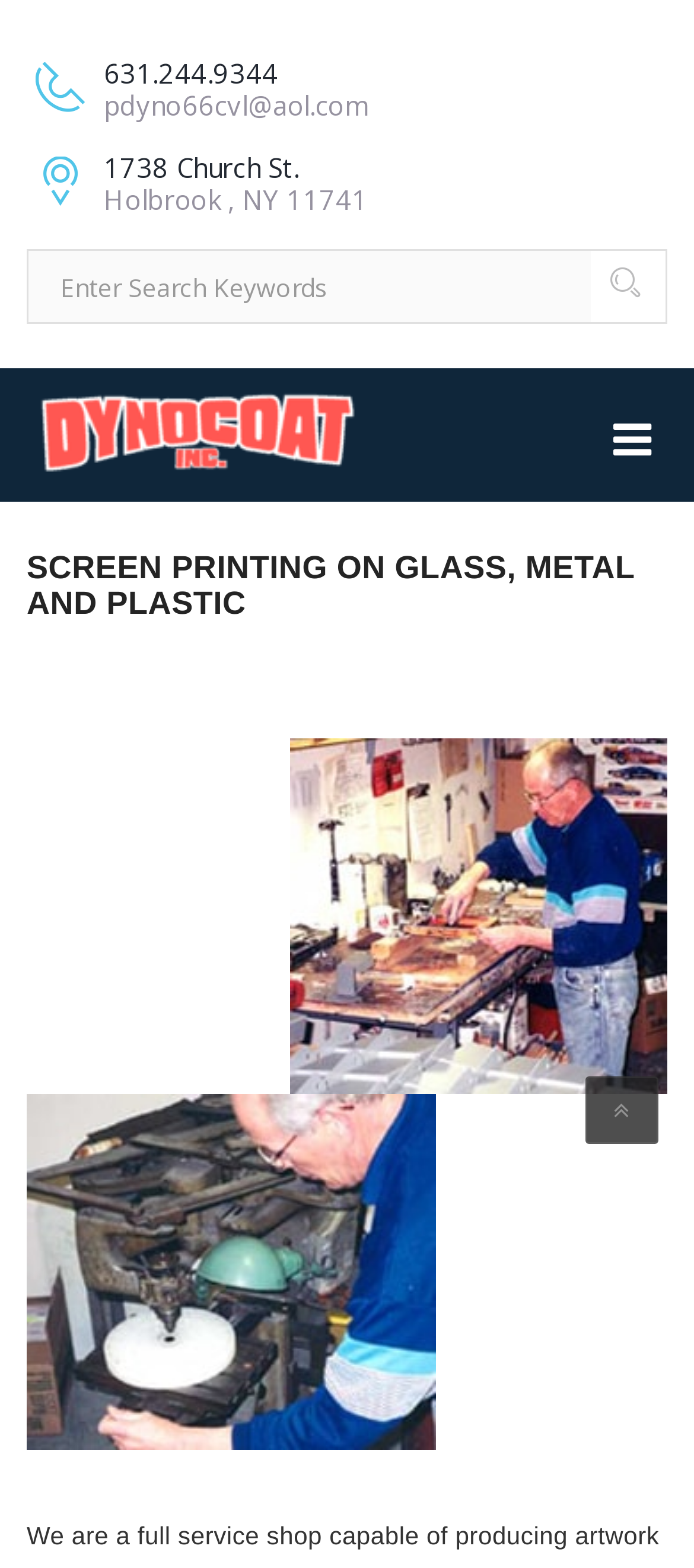Carefully examine the image and provide an in-depth answer to the question: What is the purpose of the search box?

I inferred the purpose of the search box by looking at the search box element with the text 'Enter Search Keywords' at coordinates [0.041, 0.16, 0.851, 0.205]. This suggests that the search box is used to input keywords for searching.